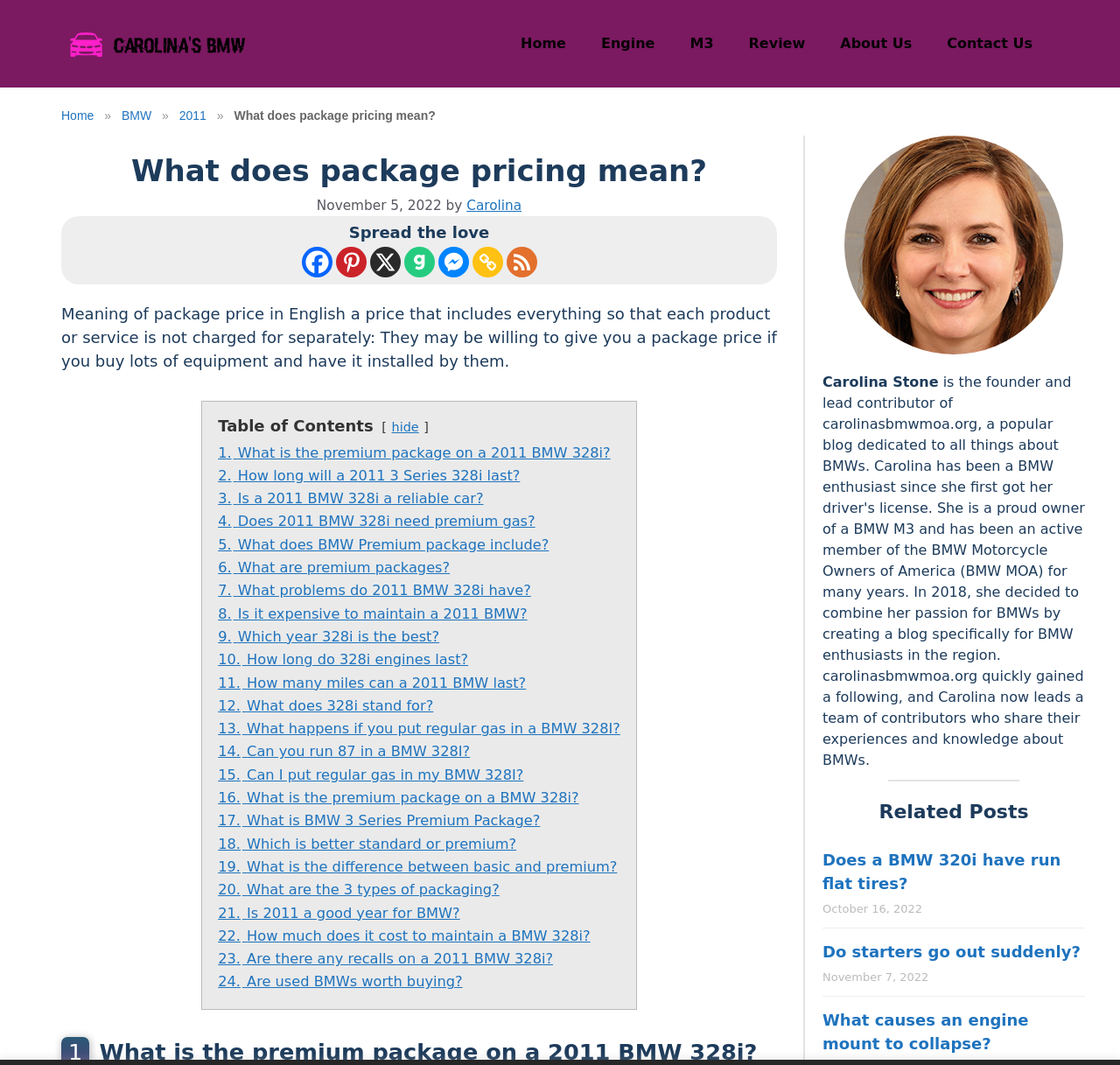What are the social media sharing options?
Look at the screenshot and provide an in-depth answer.

The webpage provides social media sharing options, which include Facebook, Pinterest, Facebook Messenger, Gab, and others. These options are found below the article title.